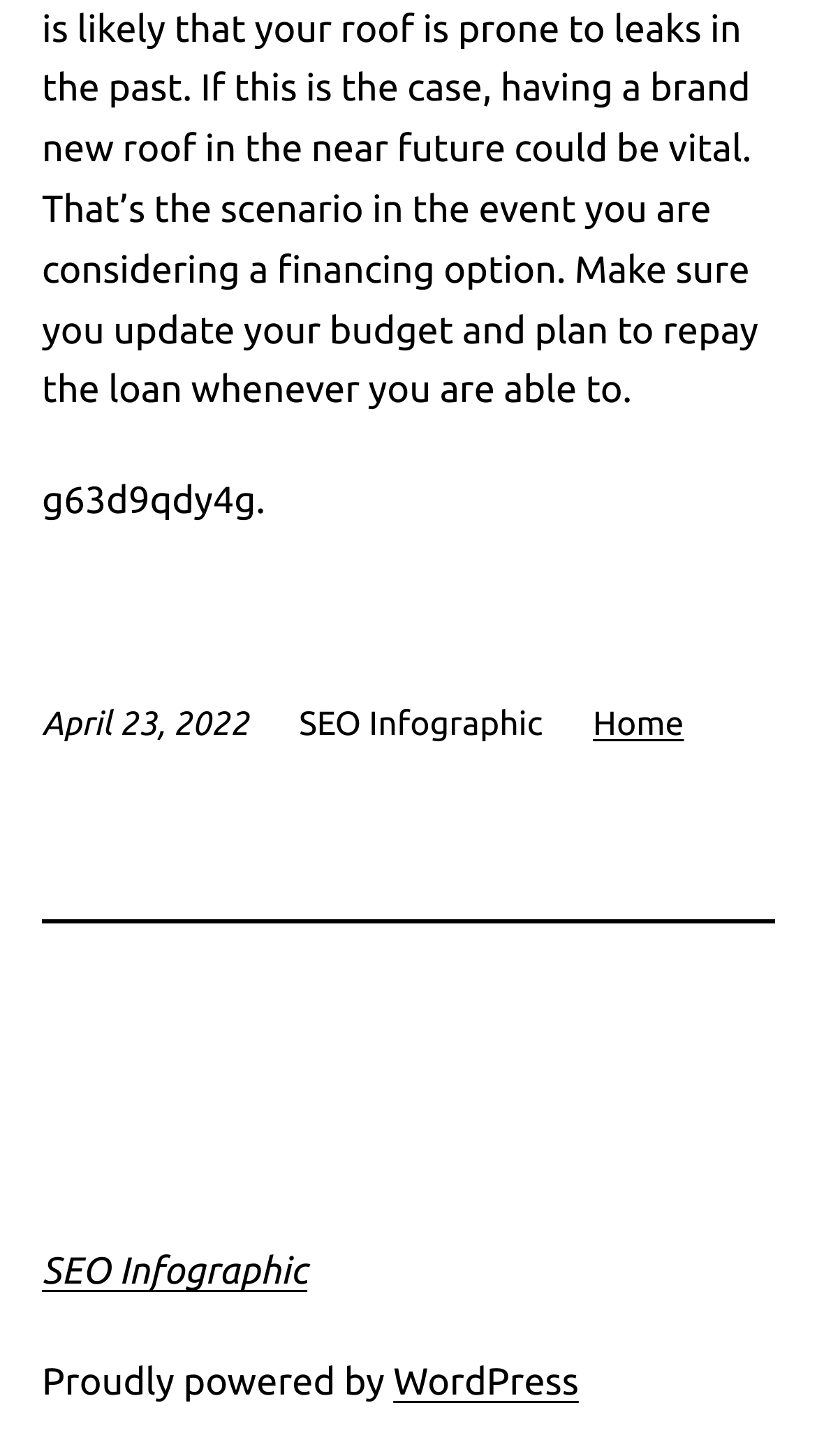What is the name of the platform powering the website?
Based on the image, answer the question with as much detail as possible.

I found a link at the bottom of the webpage, located at [0.481, 0.935, 0.708, 0.964], which is labeled 'WordPress'. This link is accompanied by the text 'Proudly powered by', indicating that WordPress is the platform powering the website.